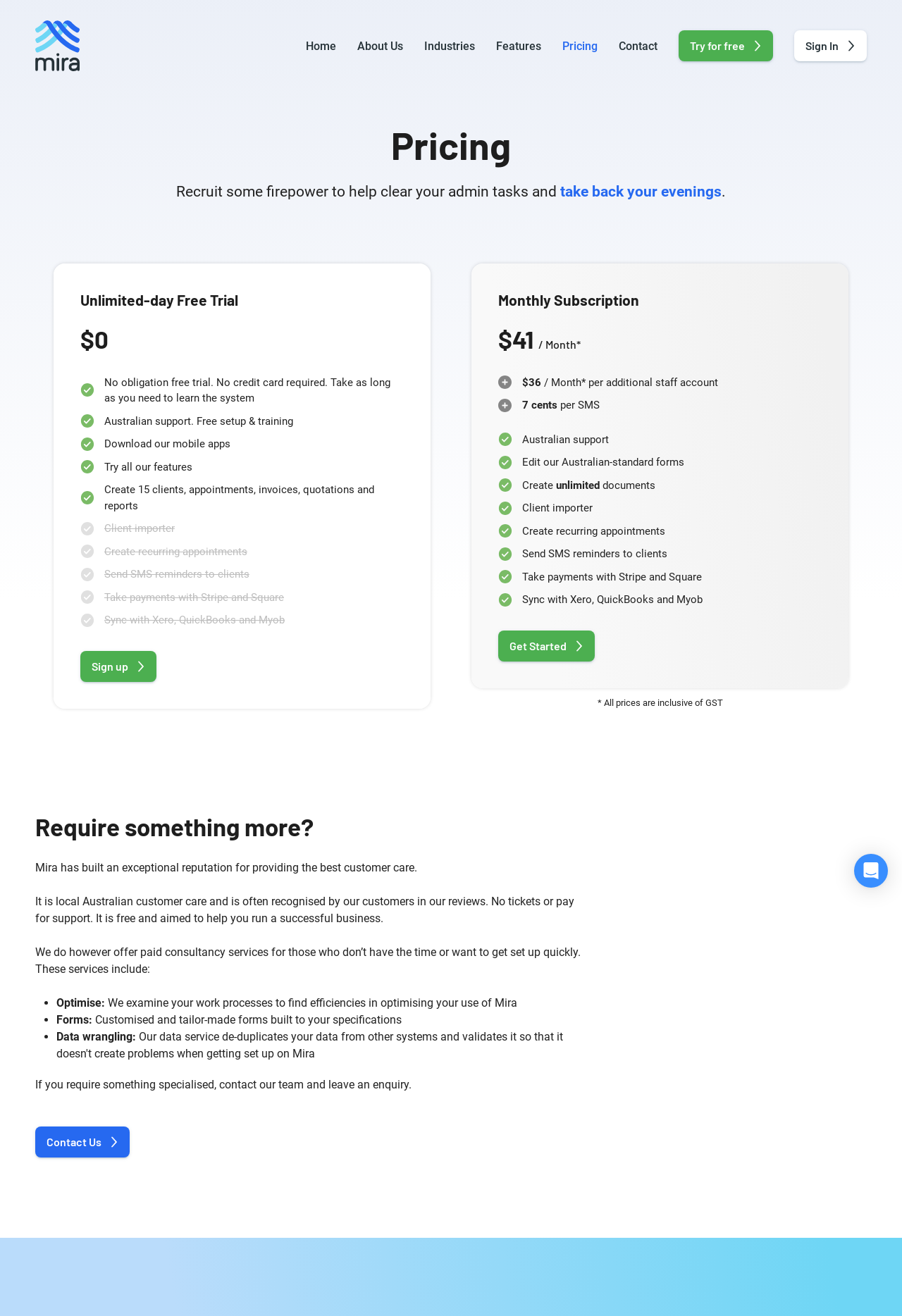What is the purpose of the 'Client importer' feature?
Please give a detailed answer to the question using the information shown in the image.

The 'Client importer' feature is mentioned twice on the webpage, once in the unlimited-day free trial section and once in the monthly subscription section. Based on its position and the surrounding text, it is likely to be a feature that allows users to import their existing clients into the system, making it easier to manage their client data.